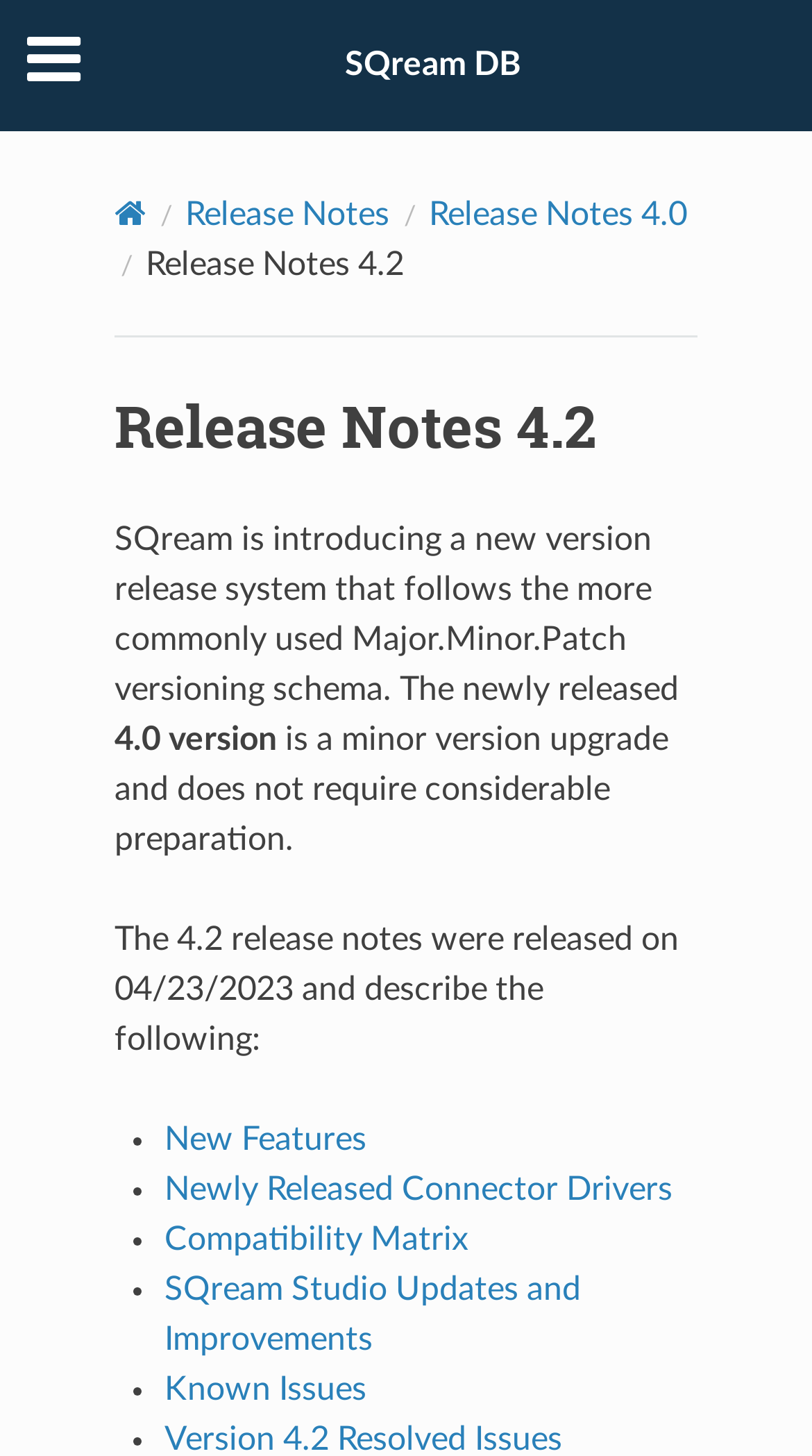Please locate the bounding box coordinates of the element that should be clicked to complete the given instruction: "check Compatibility Matrix".

[0.203, 0.84, 0.577, 0.862]